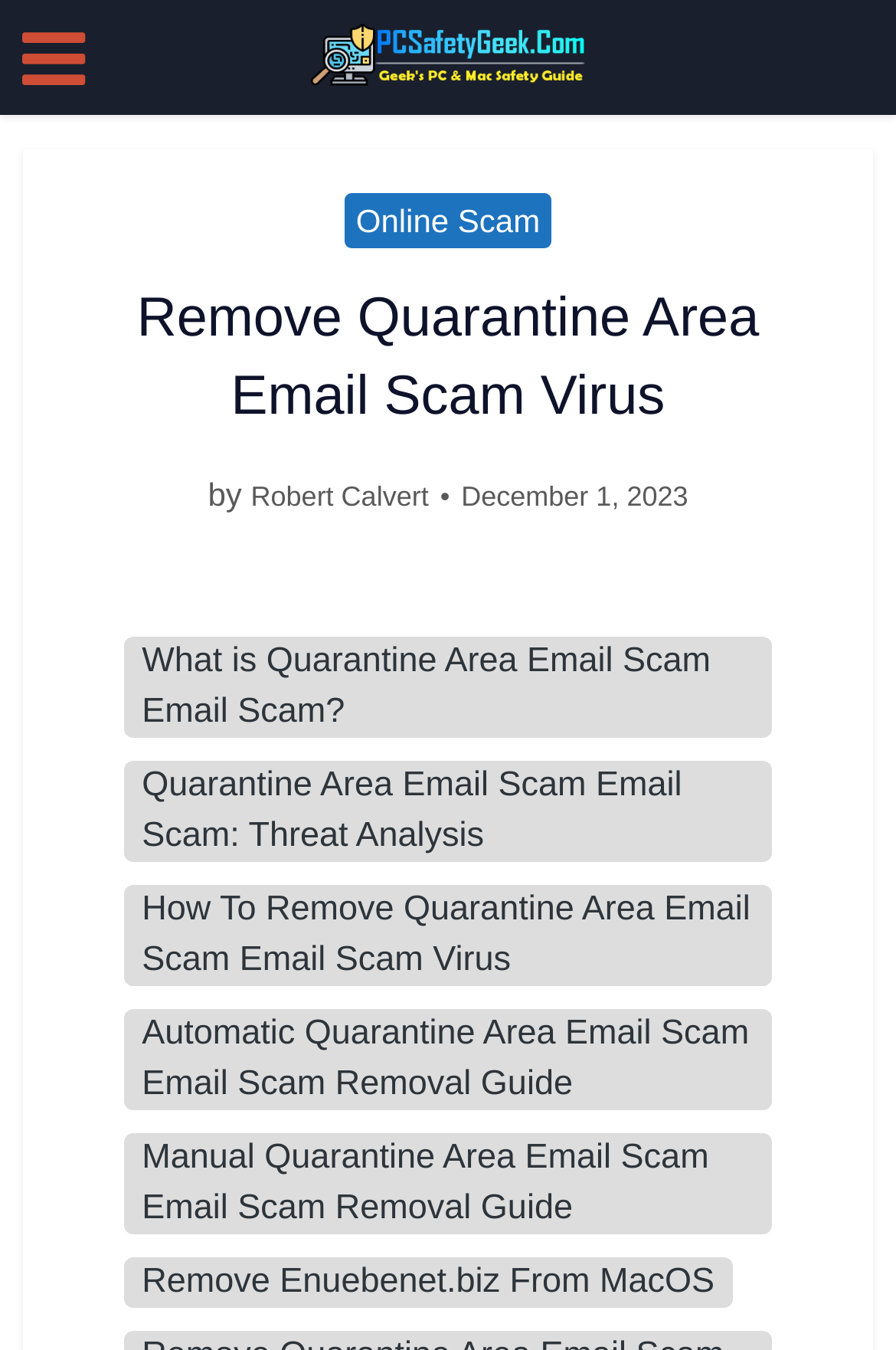Locate the bounding box coordinates of the element's region that should be clicked to carry out the following instruction: "Check the Automatic Quarantine Area Email Scam Email Scam Removal Guide". The coordinates need to be four float numbers between 0 and 1, i.e., [left, top, right, bottom].

[0.158, 0.751, 0.836, 0.818]